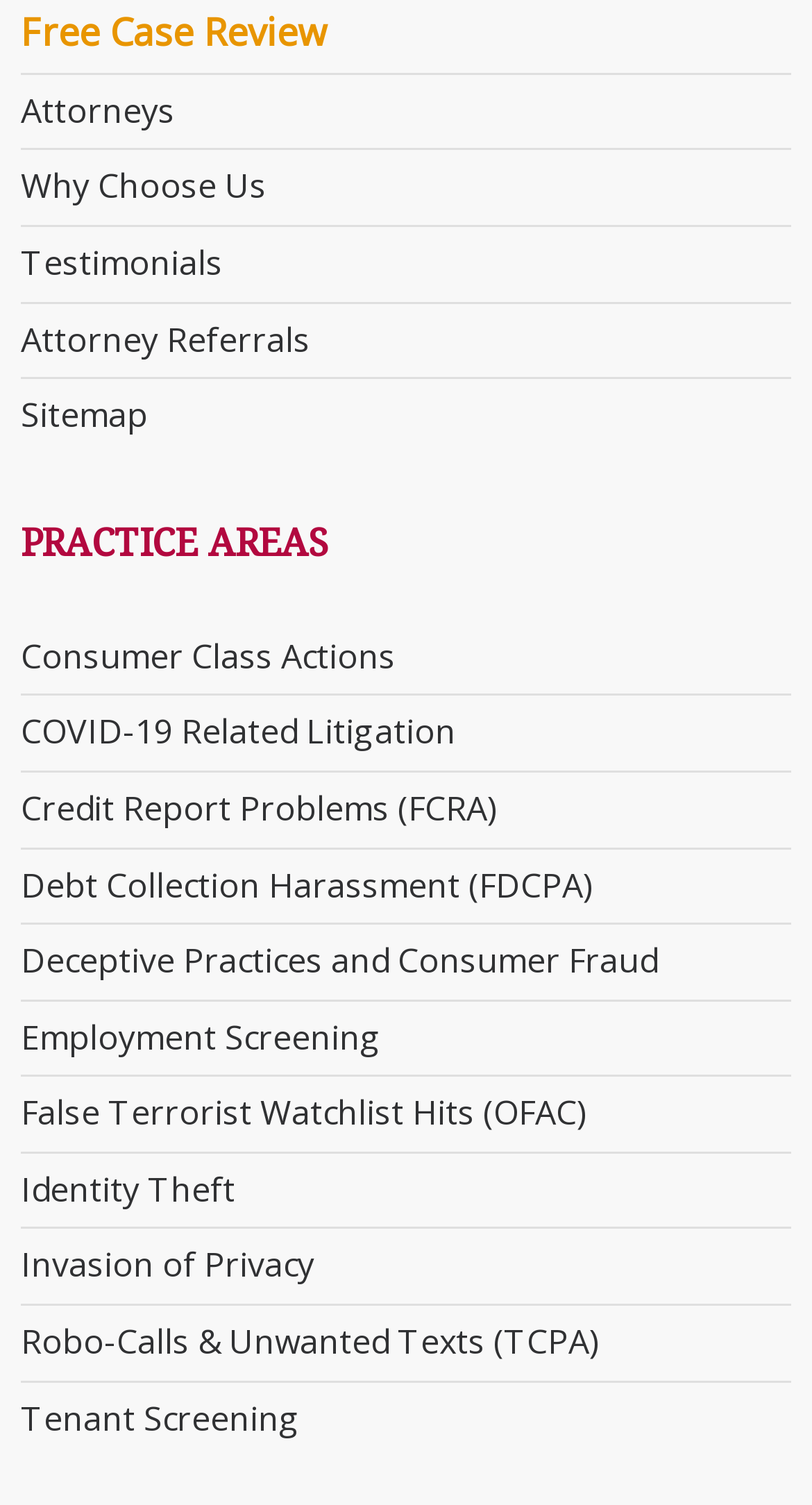Please identify the bounding box coordinates of the clickable region that I should interact with to perform the following instruction: "View 'Consumer Class Actions'". The coordinates should be expressed as four float numbers between 0 and 1, i.e., [left, top, right, bottom].

[0.026, 0.42, 0.487, 0.451]